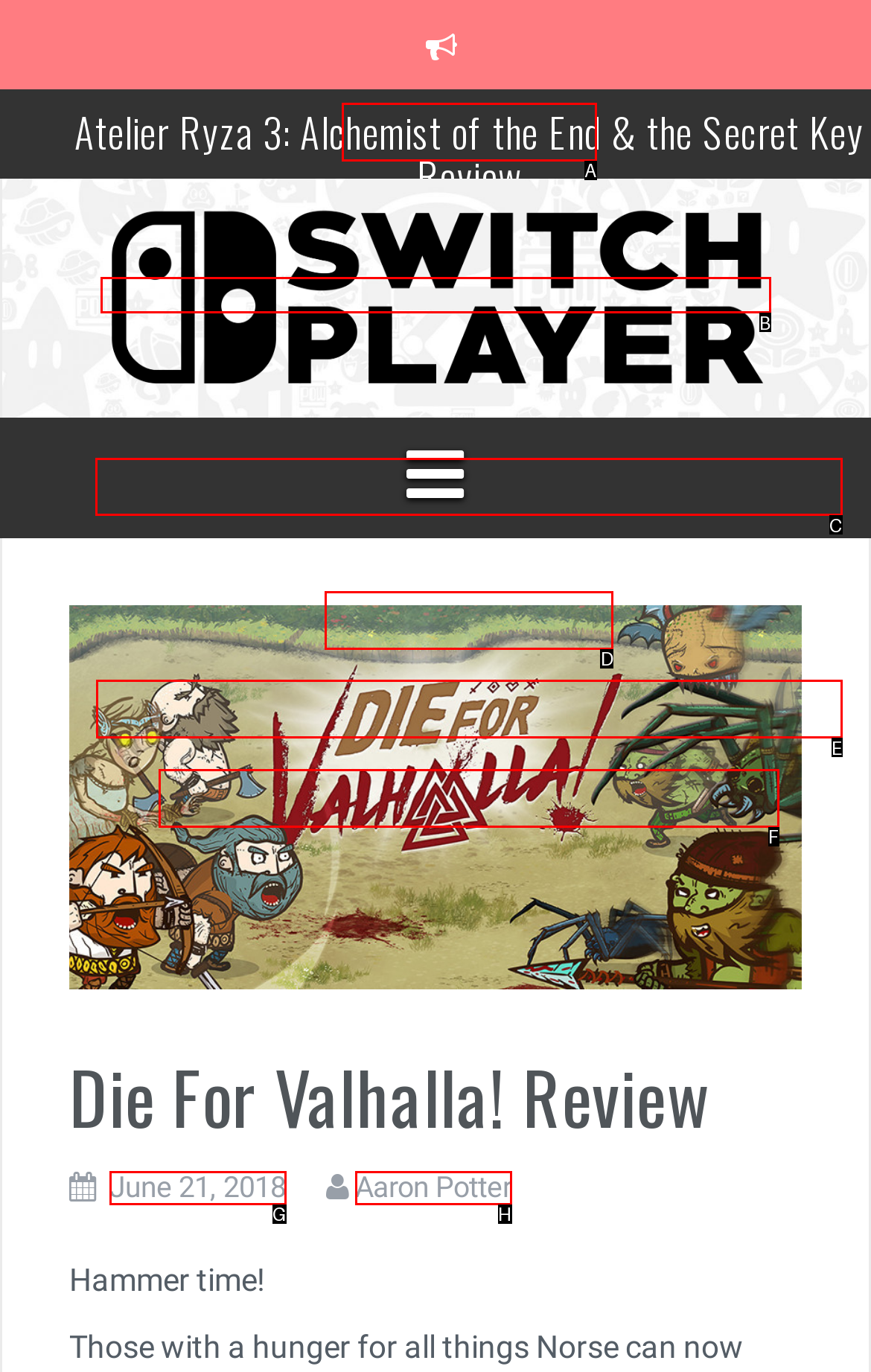Tell me which letter I should select to achieve the following goal: Check the review of The Legend of Zelda: Tears of the Kingdom
Answer with the corresponding letter from the provided options directly.

C